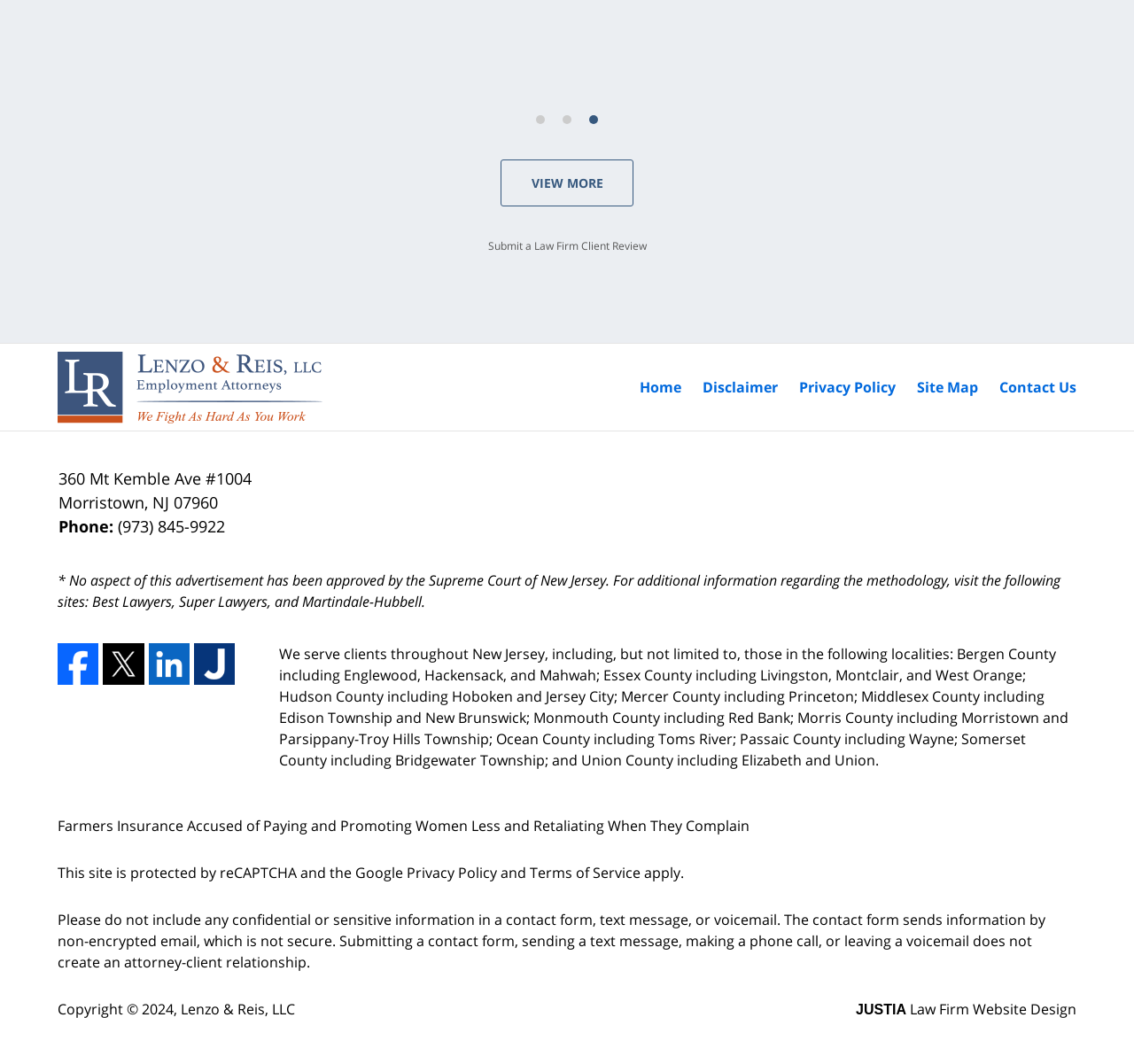Please locate the bounding box coordinates of the element's region that needs to be clicked to follow the instruction: "Contact us". The bounding box coordinates should be provided as four float numbers between 0 and 1, i.e., [left, top, right, bottom].

[0.873, 0.349, 0.957, 0.379]